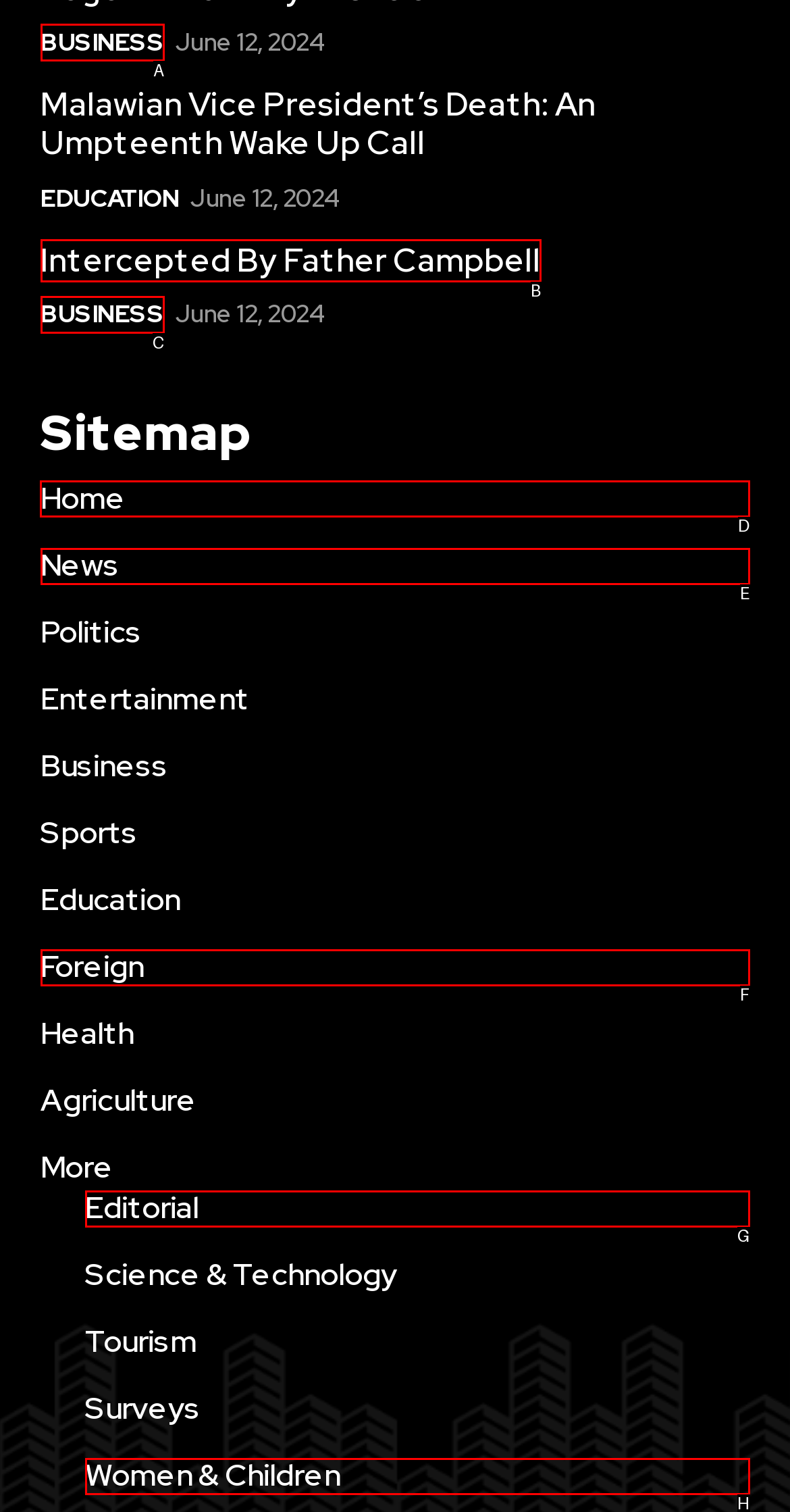Choose the correct UI element to click for this task: Go to Home page Answer using the letter from the given choices.

D